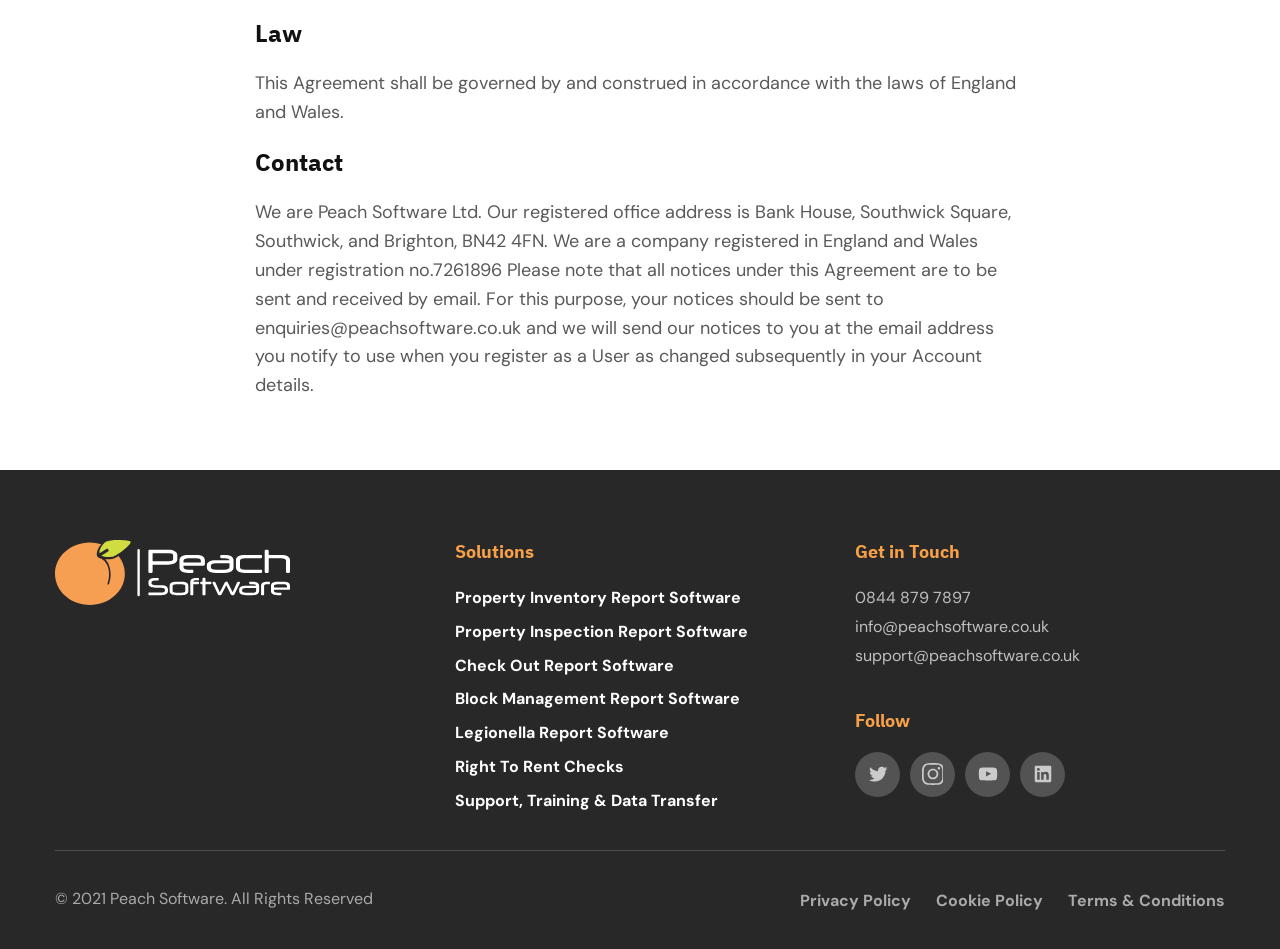Provide the bounding box coordinates for the UI element that is described by this text: "Facebook". The coordinates should be in the form of four float numbers between 0 and 1: [left, top, right, bottom].

None